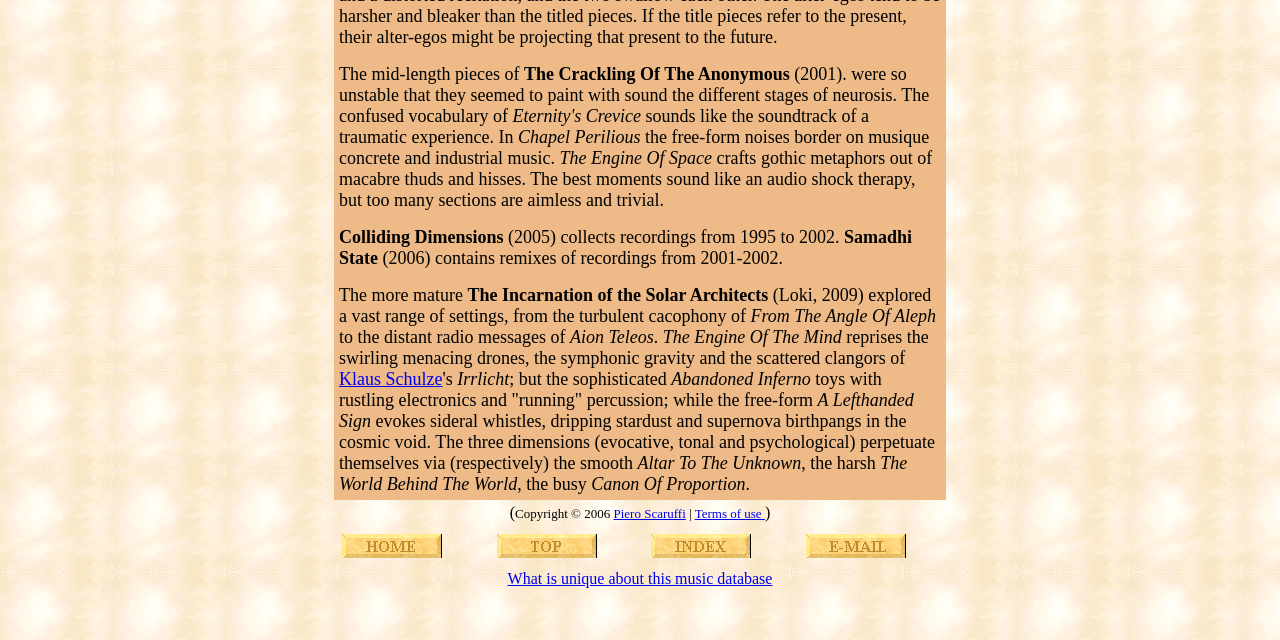Given the element description, predict the bounding box coordinates in the format (top-left x, top-left y, bottom-right x, bottom-right y), using floating point numbers between 0 and 1: Piero Scaruffi

[0.479, 0.791, 0.536, 0.815]